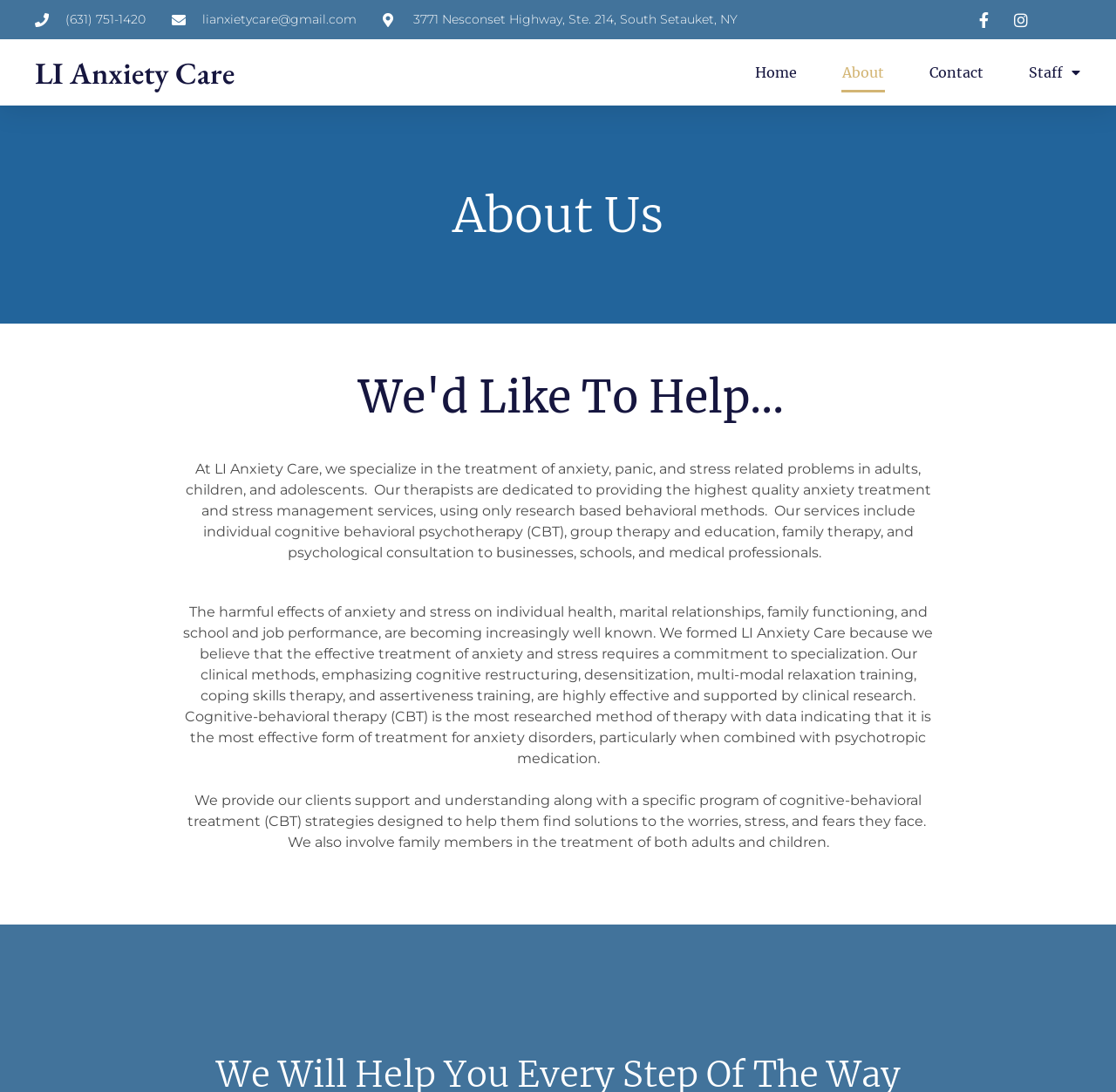Create a detailed description of the webpage's content and layout.

The webpage is about Long Island Anxiety Care, a healthcare service provider specializing in anxiety treatment. At the top left, there is a phone number "(631) 751-1420" and an email address "lianxietycare@gmail.com" next to it. Below these contact details, there is an address "3771 Nesconset Highway, Ste. 214, South Setauket, NY". 

On the top right, there are three social media links, represented by icons. 

The main content of the webpage is divided into two sections. The first section is a navigation menu with four links: "Home", "About", "Contact", and "Staff" with a dropdown menu. The "Staff" link has a submenu with headings "About Us" and "We'd Like To Help...".

The second section is the main content area, which describes the services provided by LI Anxiety Care. There are three paragraphs of text explaining the treatment methods and services offered, including individual cognitive behavioral psychotherapy, group therapy, family therapy, and psychological consultation. The text also highlights the importance of specialization in anxiety treatment and the effectiveness of cognitive-behavioral therapy (CBT) in treating anxiety disorders.